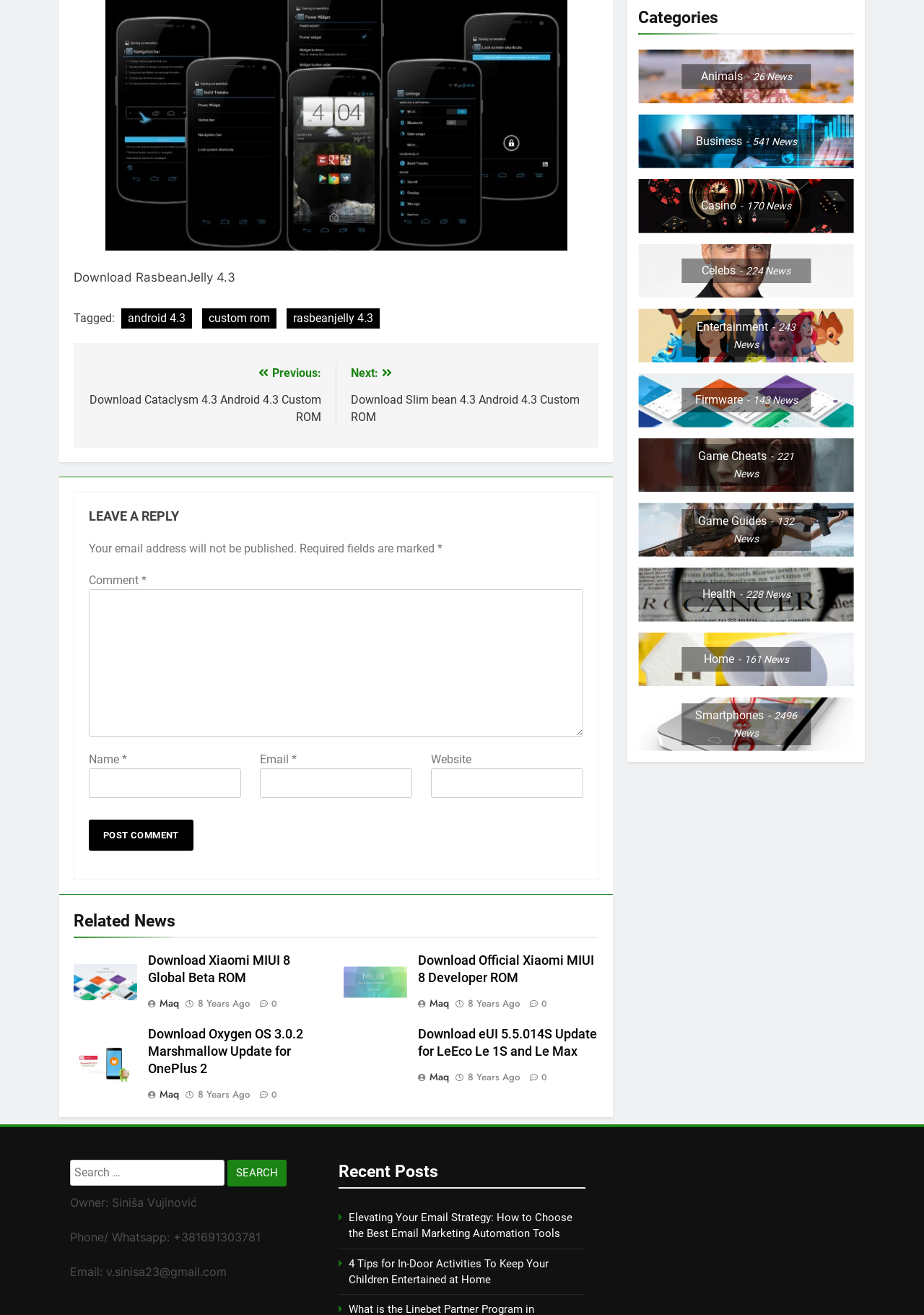How many articles are there in the Related News section?
Using the image, elaborate on the answer with as much detail as possible.

I counted the number of article elements in the Related News section, which starts with the heading 'Related News' and contains four article elements with images and links.